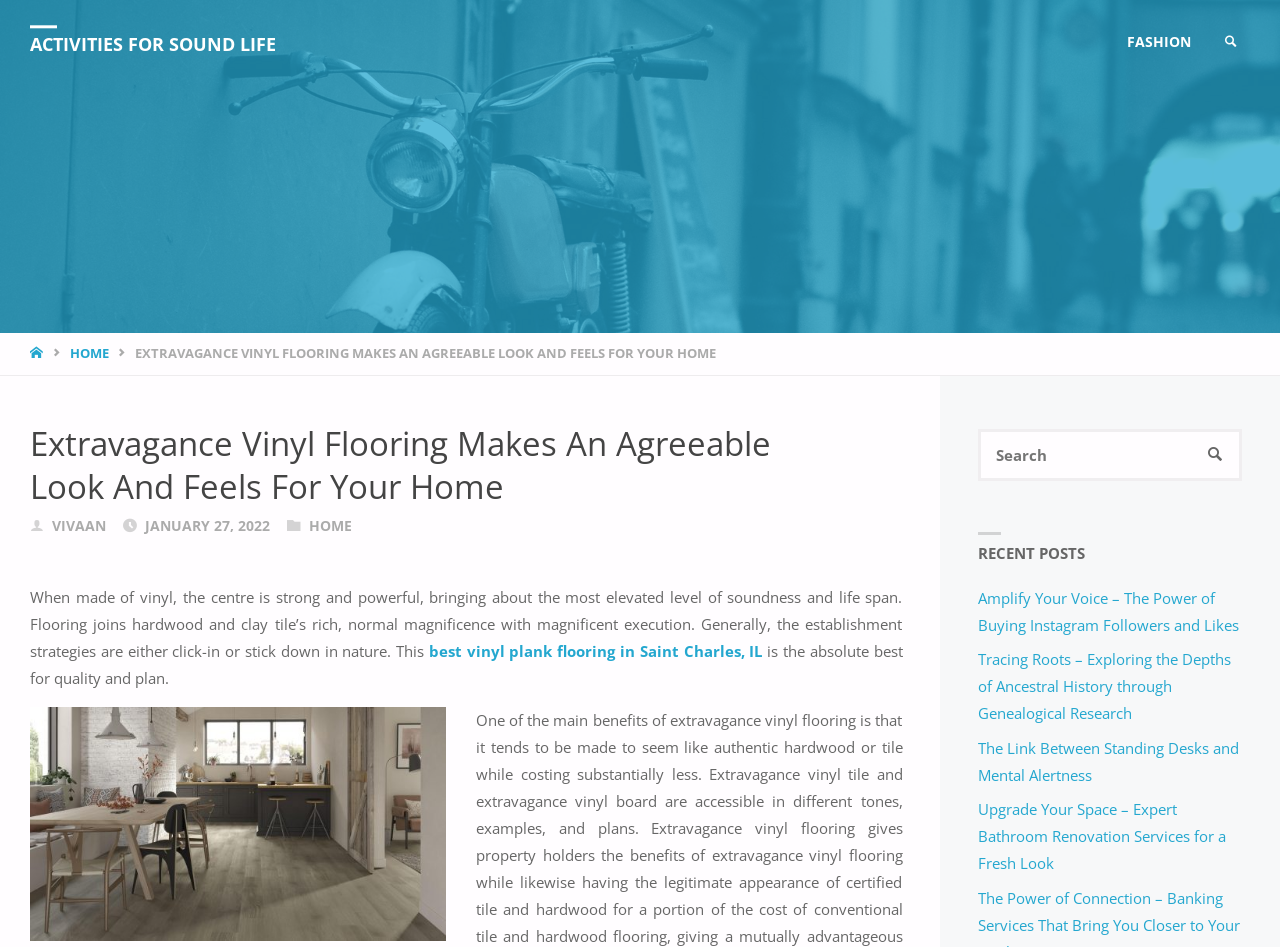Pinpoint the bounding box coordinates of the clickable element to carry out the following instruction: "View recent post about Amplify Your Voice."

[0.764, 0.621, 0.968, 0.67]